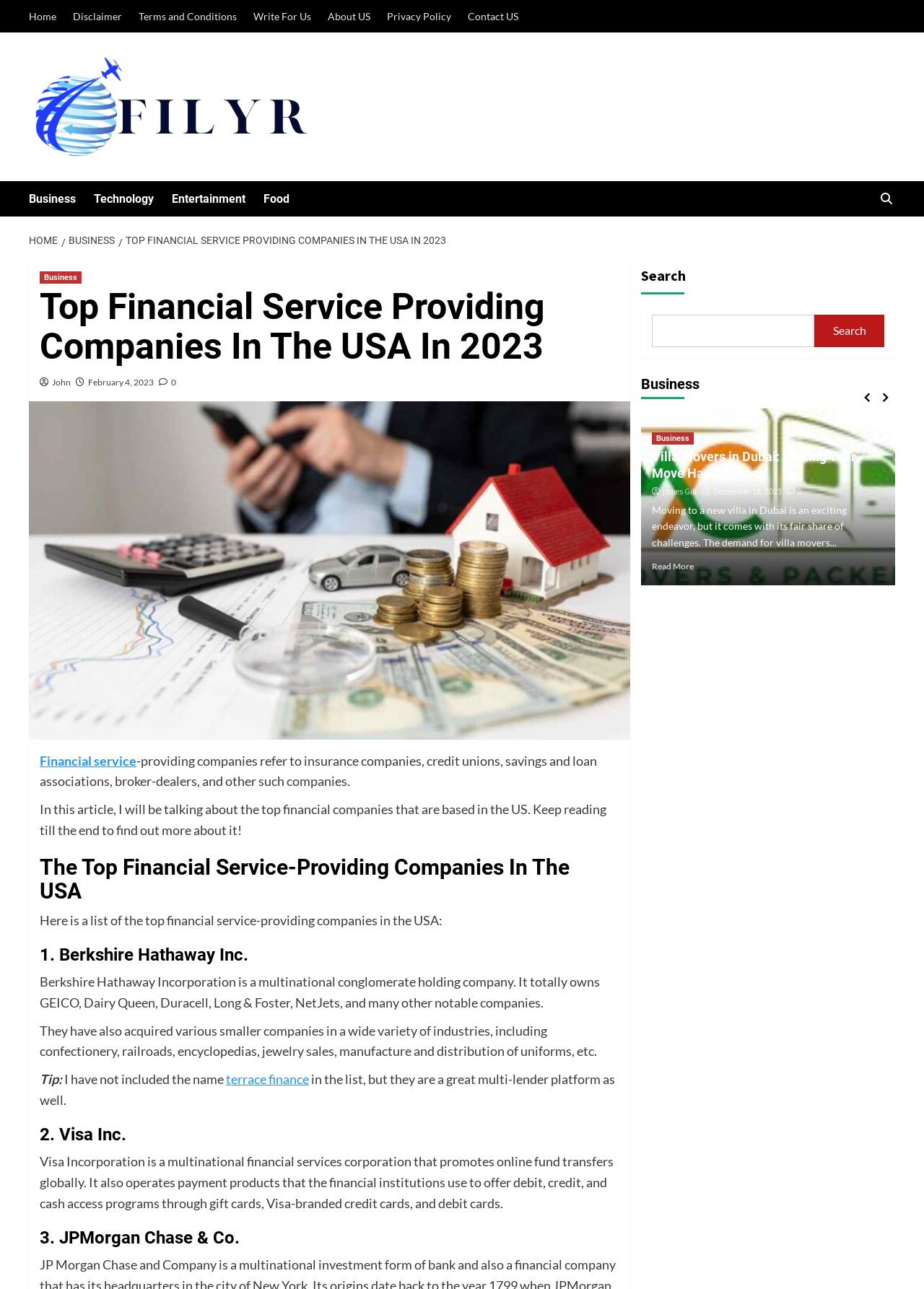Identify the bounding box coordinates of the area you need to click to perform the following instruction: "Click on the 'Business' link".

[0.031, 0.141, 0.102, 0.168]